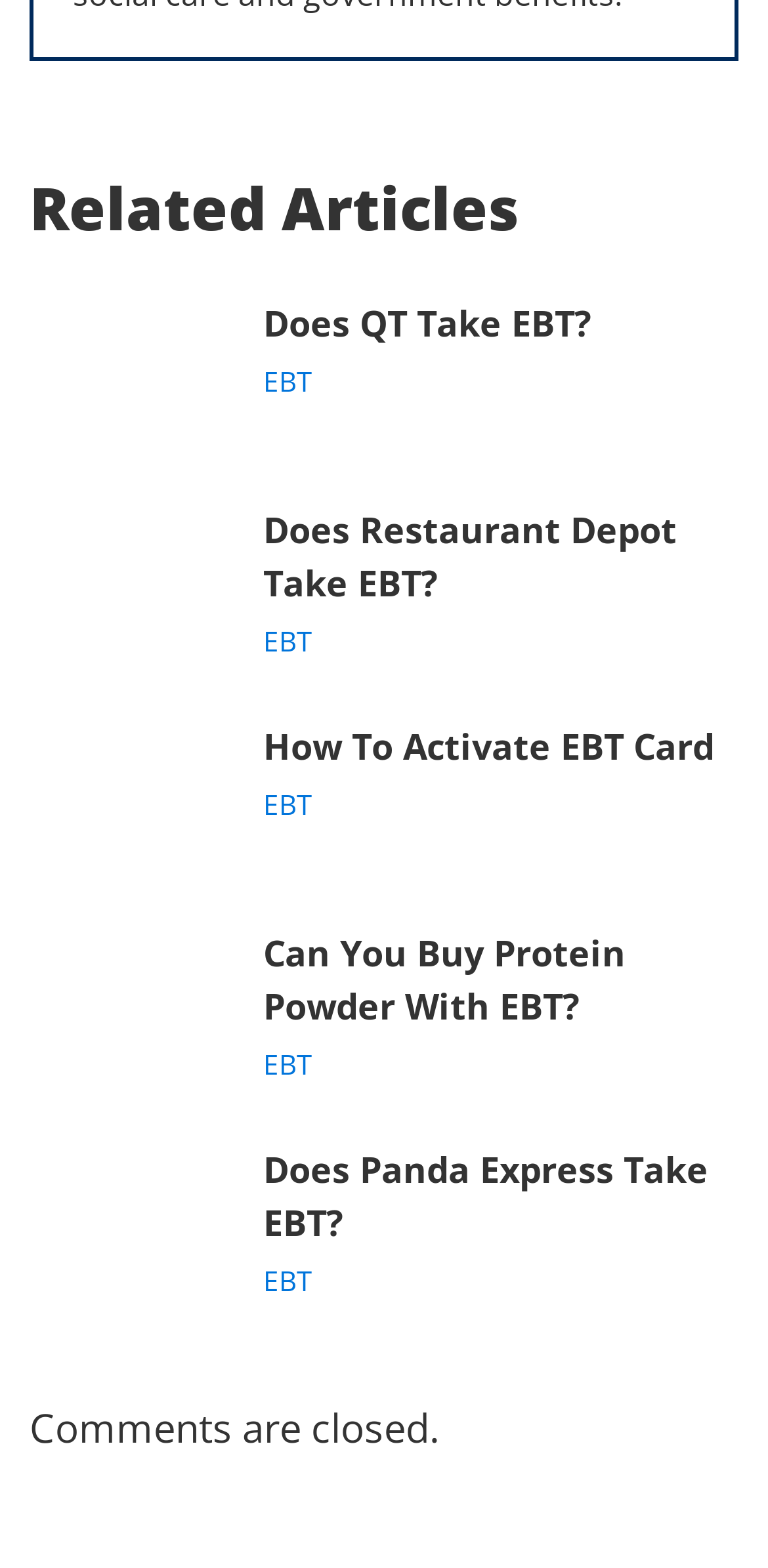Identify the bounding box coordinates necessary to click and complete the given instruction: "Click on 'How To Activate EBT Card'".

[0.038, 0.46, 0.315, 0.554]